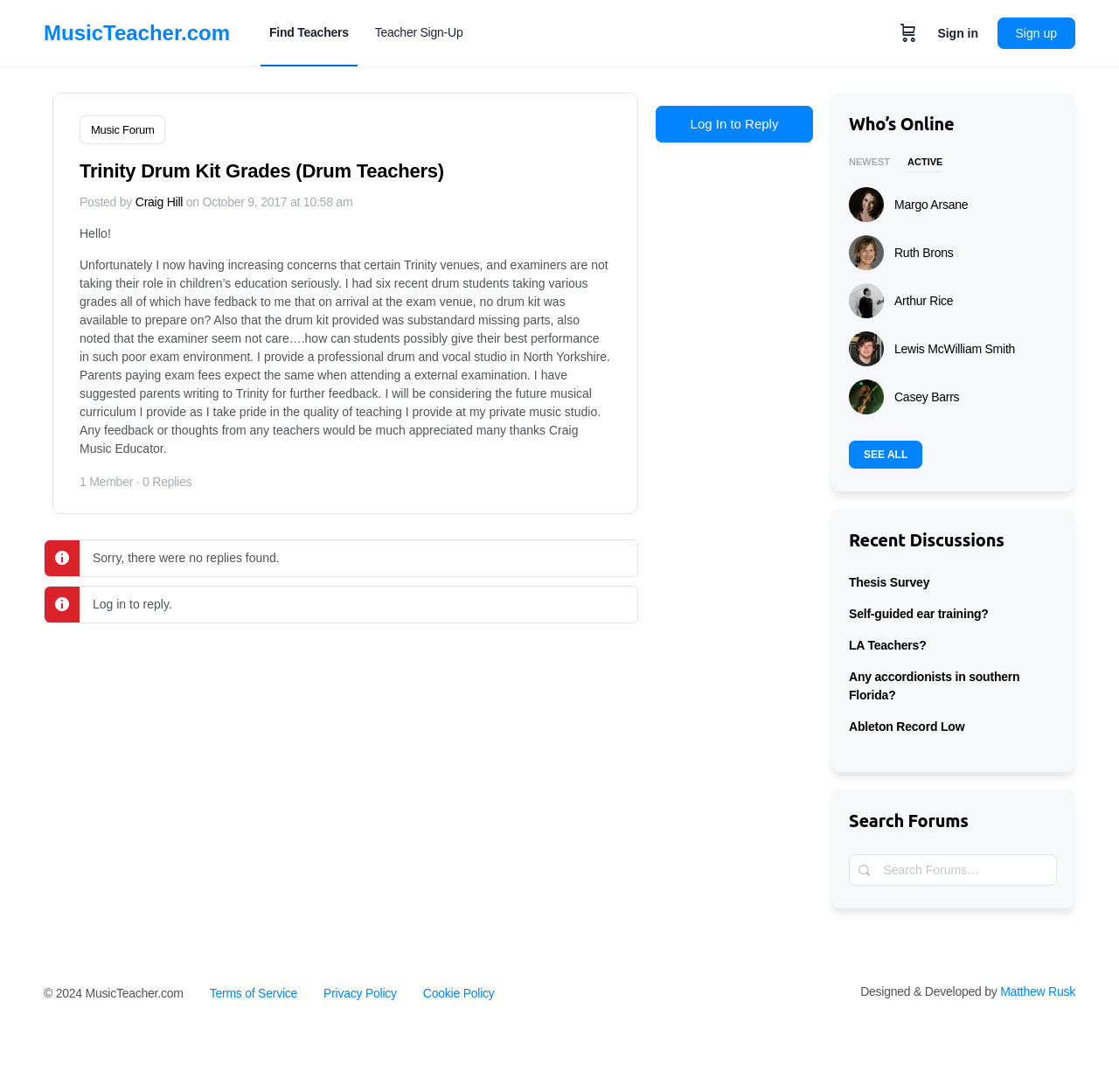Please provide a comprehensive answer to the question based on the screenshot: What is the topic of the main article?

The main article on the webpage is about Trinity Drum Kit Grades, which can be inferred from the heading 'Trinity Drum Kit Grades (Drum Teachers)' and the content of the article.